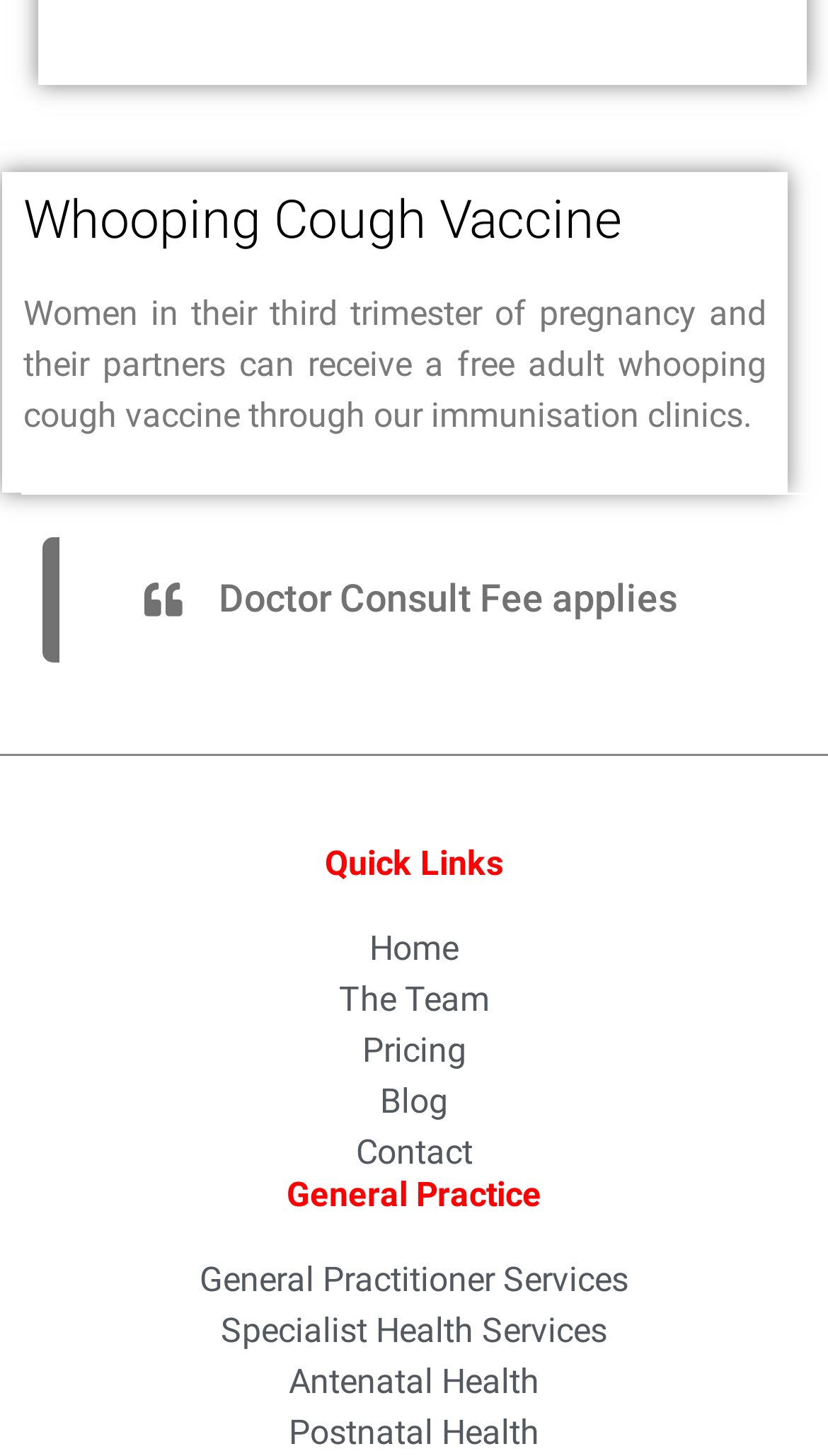What is the last health service mentioned on the webpage?
Please answer the question with a single word or phrase, referencing the image.

Postnatal Health